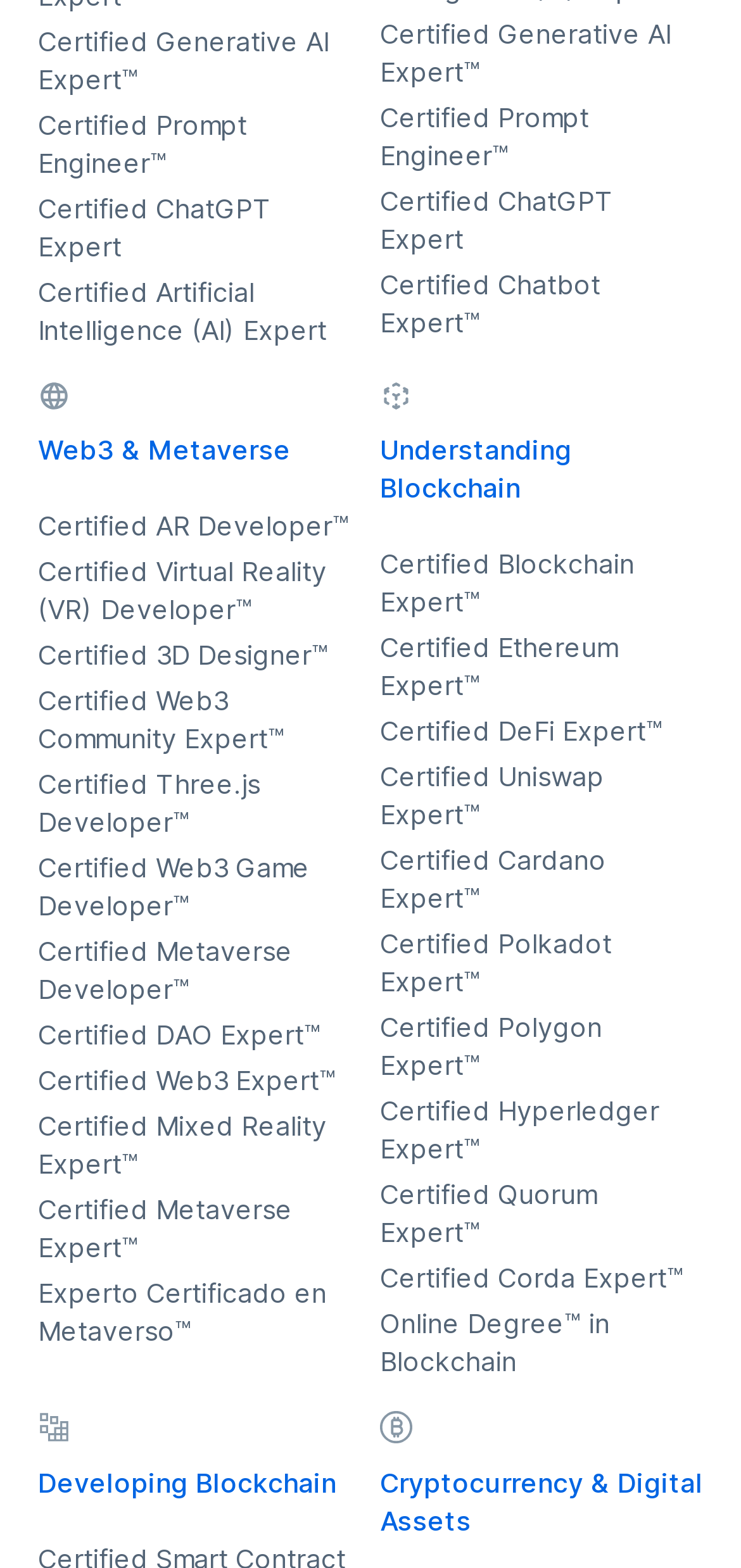Answer the question with a single word or phrase: 
What is the topic of the second heading?

Understanding Blockchain